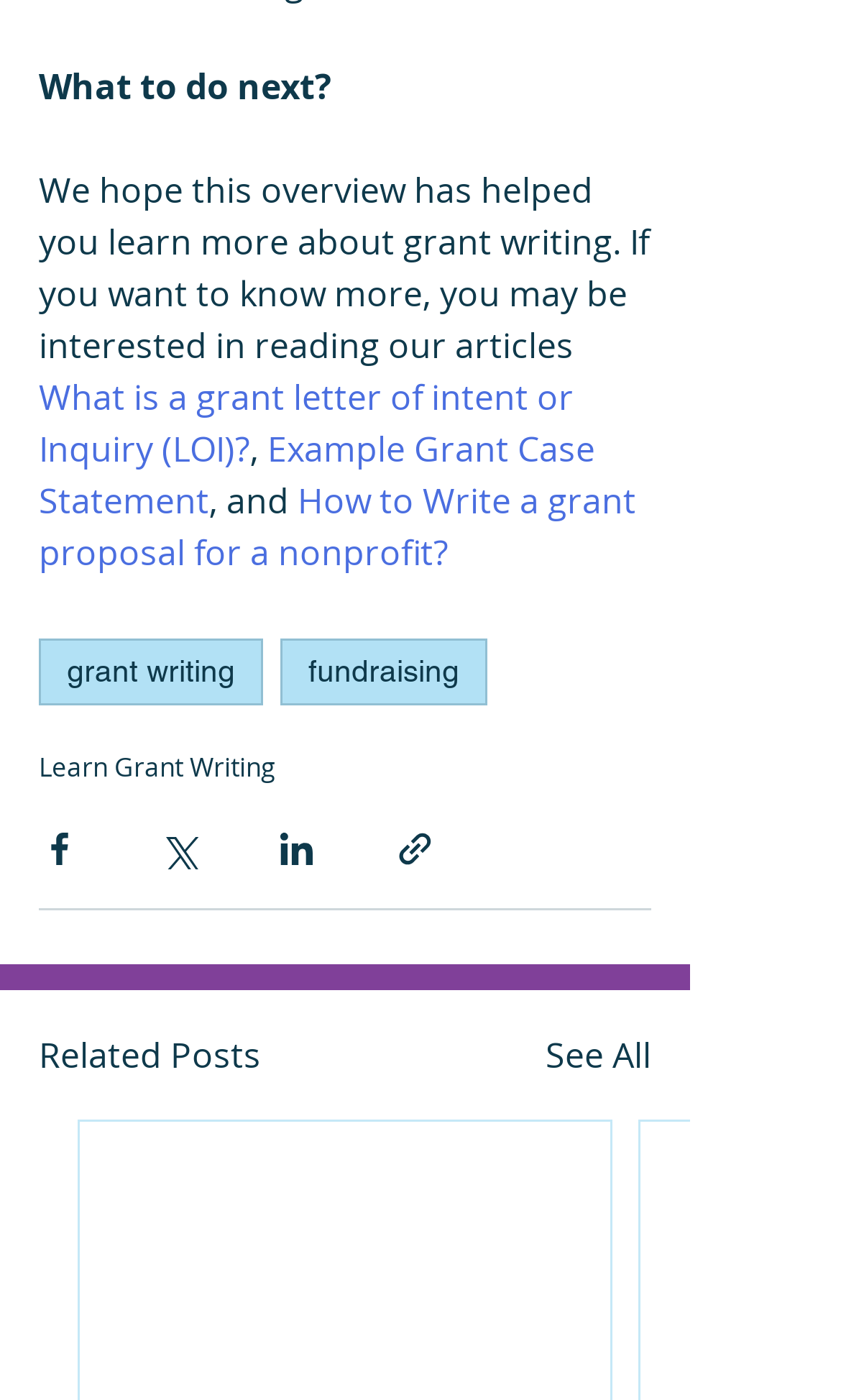Locate the bounding box coordinates of the clickable area to execute the instruction: "Learn about grant writing". Provide the coordinates as four float numbers between 0 and 1, represented as [left, top, right, bottom].

[0.046, 0.535, 0.328, 0.56]